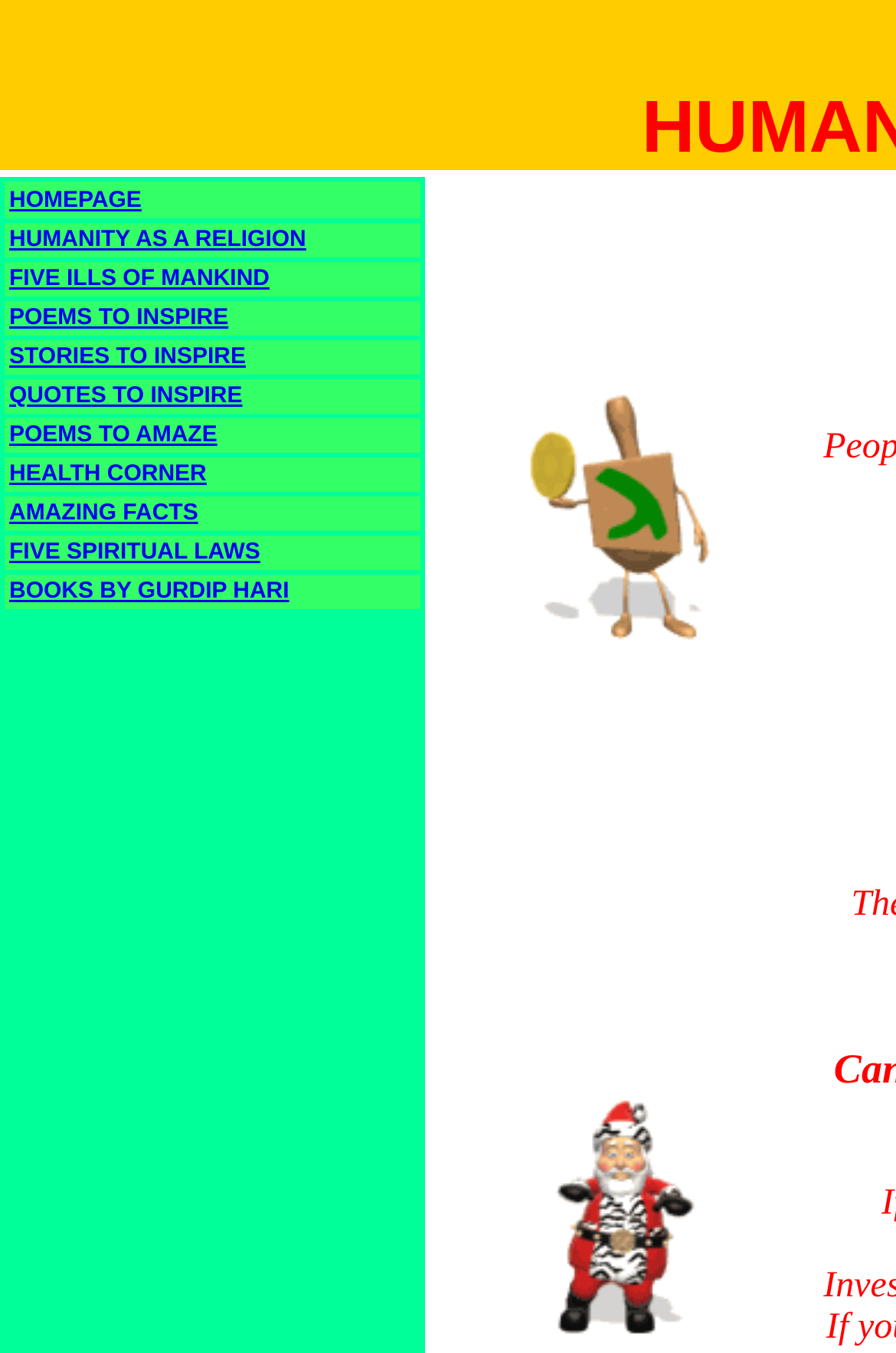How many rows are in the table?
Please provide a single word or phrase as the answer based on the screenshot.

11